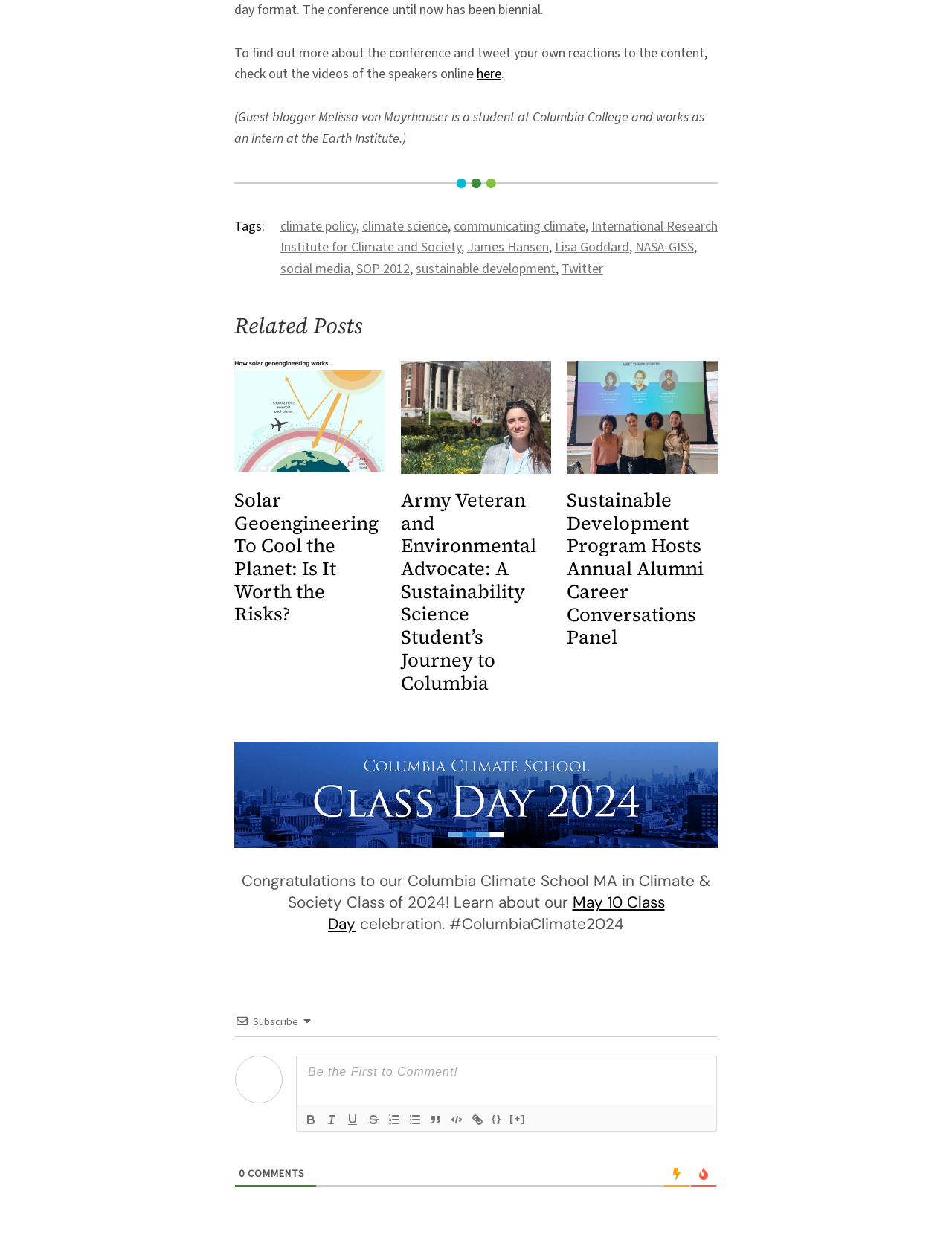Identify the bounding box of the UI element that matches this description: "parent_node: {} title="Unordered List" value="bullet"".

[0.425, 0.883, 0.447, 0.897]